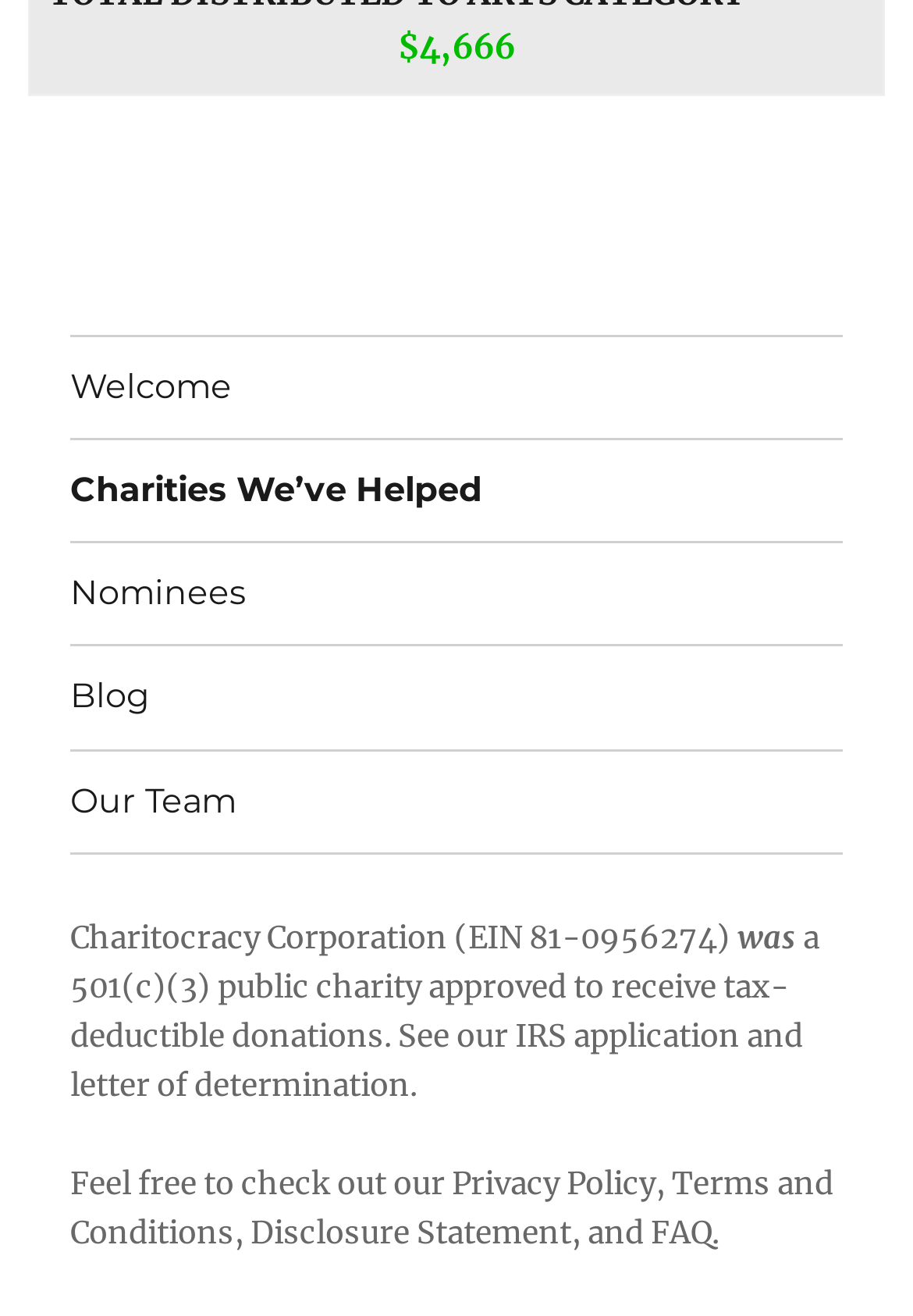What are the three documents that can be checked out?
With the help of the image, please provide a detailed response to the question.

The webpage mentions that one can check out the 'Privacy Policy', 'Terms and Conditions', and 'FAQ' documents, which are likely related to the organization's policies and procedures.